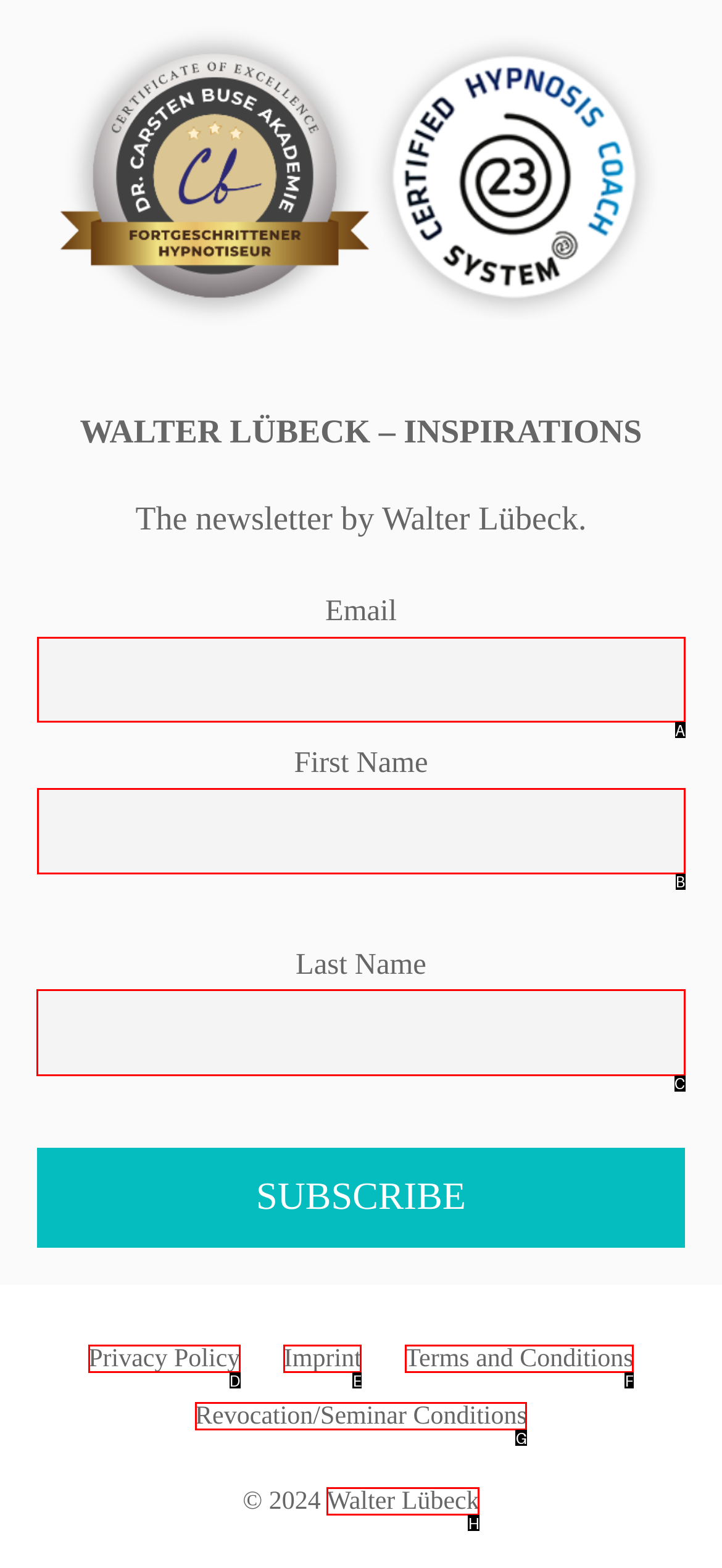Select the right option to accomplish this task: Input last name. Reply with the letter corresponding to the correct UI element.

C